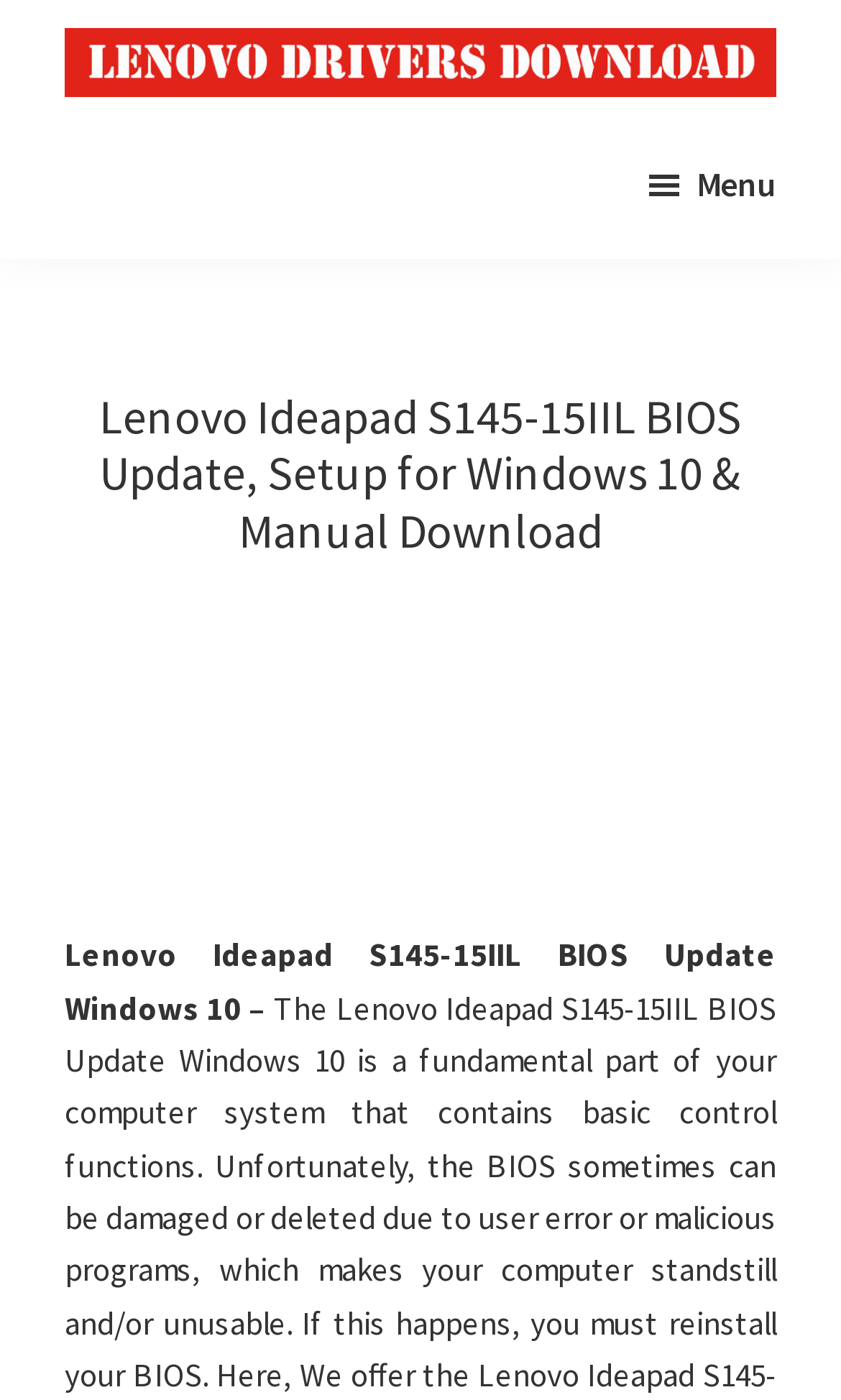What is the device model for BIOS update?
Please look at the screenshot and answer in one word or a short phrase.

Lenovo Ideapad S145-15IIL